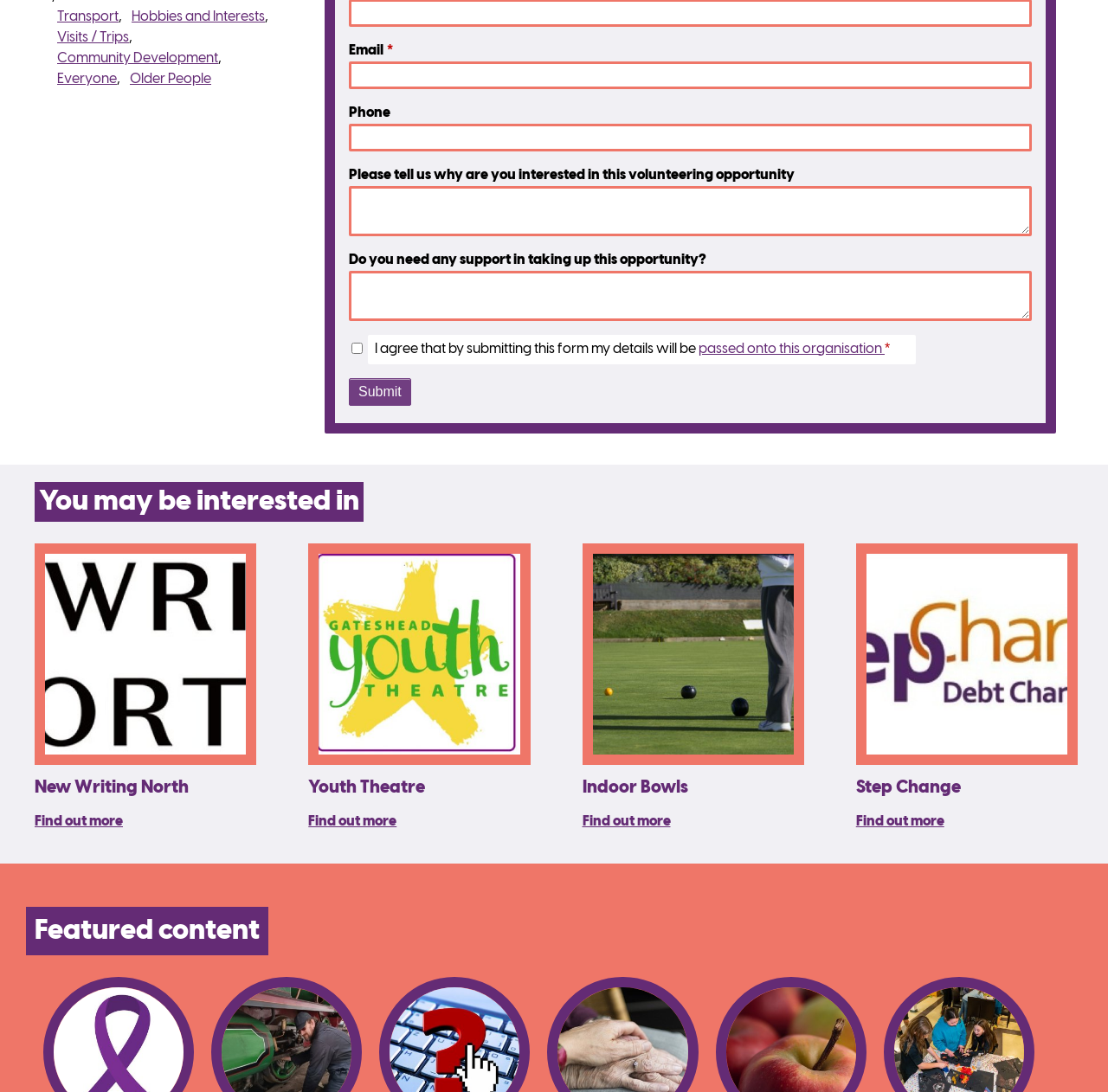Please give a succinct answer to the question in one word or phrase:
What is the theme of the 'You may be interested in' section?

Volunteering opportunities